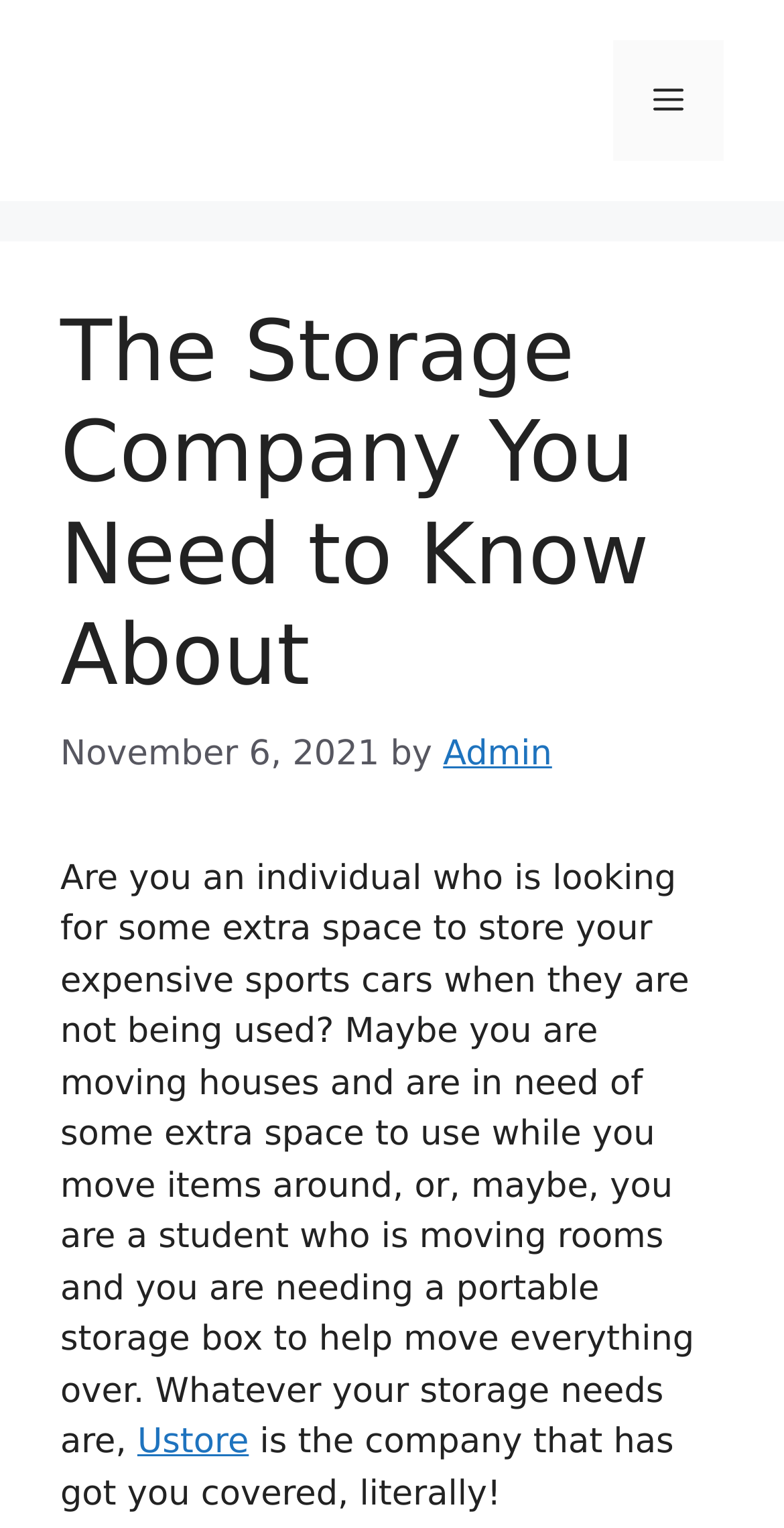What is the name of the company?
Provide a concise answer using a single word or phrase based on the image.

Ustore